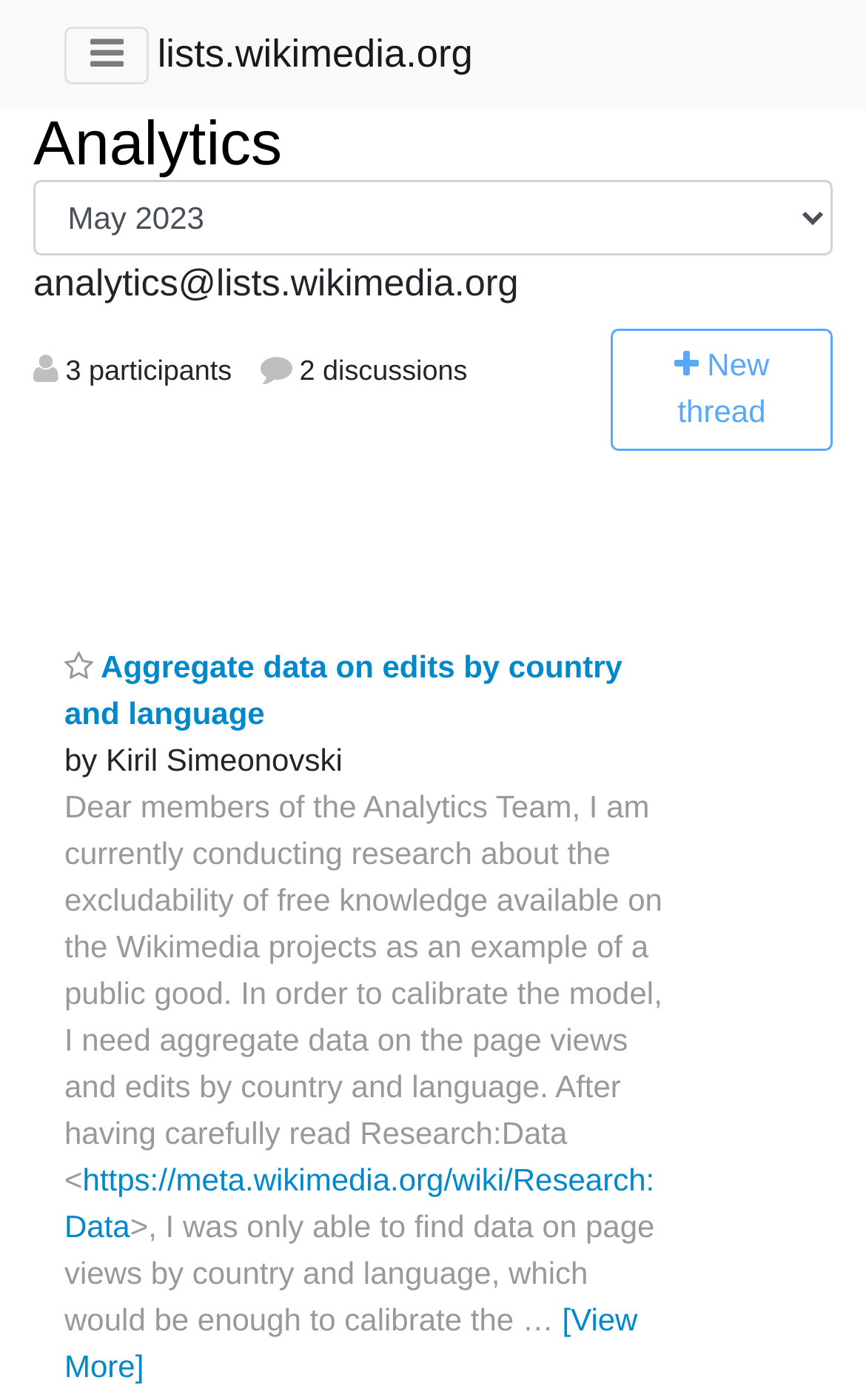Pinpoint the bounding box coordinates of the clickable element to carry out the following instruction: "Click the New thread button."

[0.705, 0.235, 0.961, 0.321]